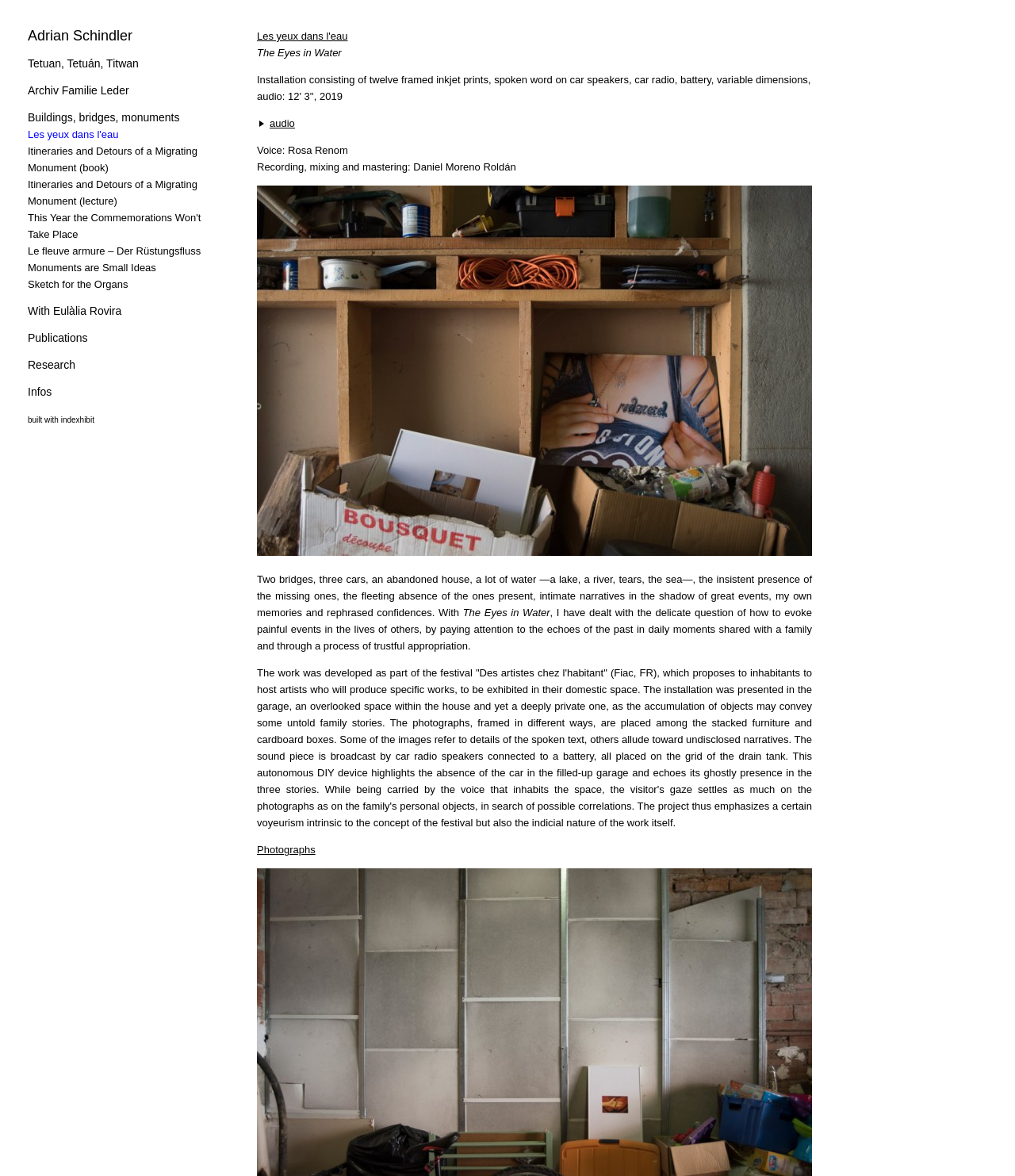Highlight the bounding box coordinates of the element you need to click to perform the following instruction: "Read more about 'Itineraries and Detours of a Migrating Monument'."

[0.027, 0.123, 0.194, 0.148]